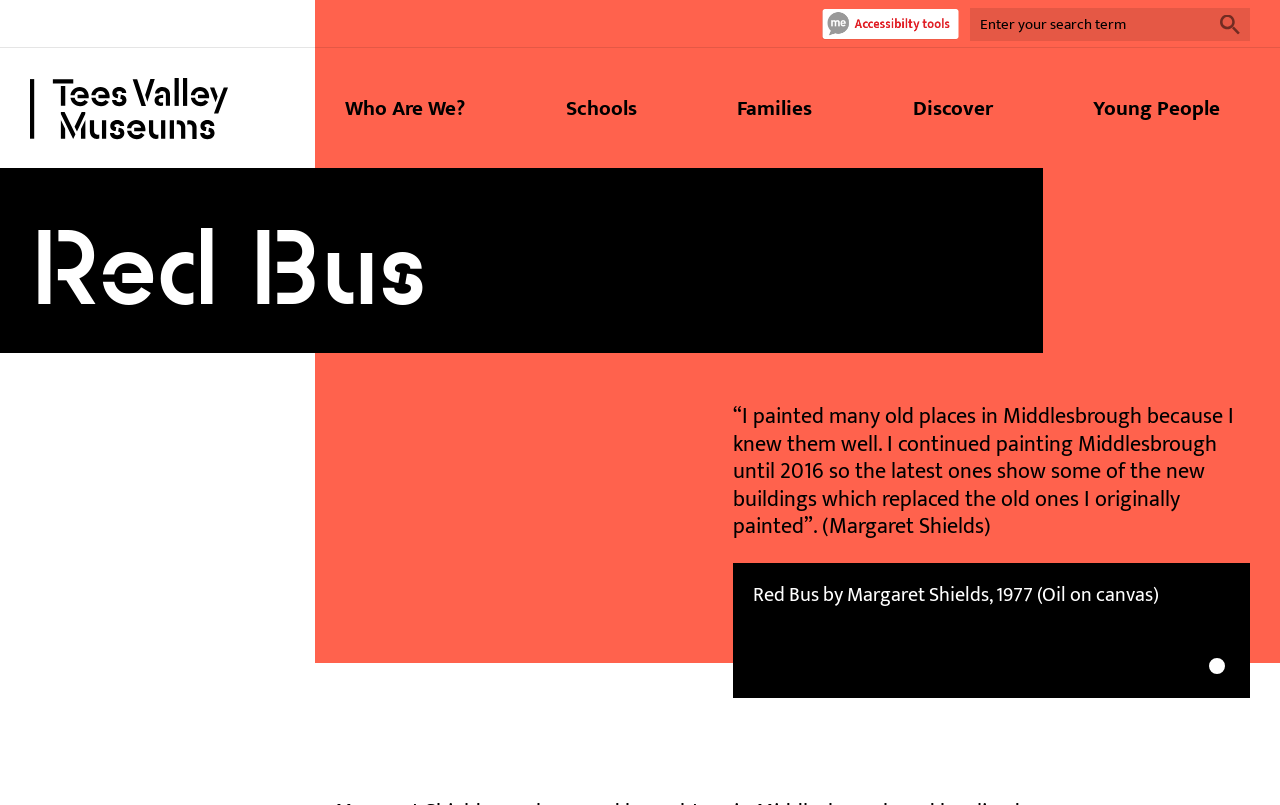Generate a comprehensive description of the contents of the webpage.

The webpage is about Margaret Shields, a painter from Middlesbrough, and her artwork "Red Bus". At the top right corner, there is an image for opening accessibility tools, accompanied by a search button and a textbox. 

On the top left, there is a link to "Tees Valley Museums" with an associated image. Below this, there are several links arranged horizontally, including "Who Are We?", "Schools", "Families", "Discover", and "Young People". 

The main content of the page is divided into two sections. The first section has a heading "Red Bus" and a blockquote containing a quote from Margaret Shields, describing her inspiration for painting Middlesbrough. 

The second section is a tab panel with a single tab selected, displaying information about the artwork "Red Bus by Margaret Shields, 1977 (Oil on canvas)". There is no other visible content or images on the page besides the mentioned ones.